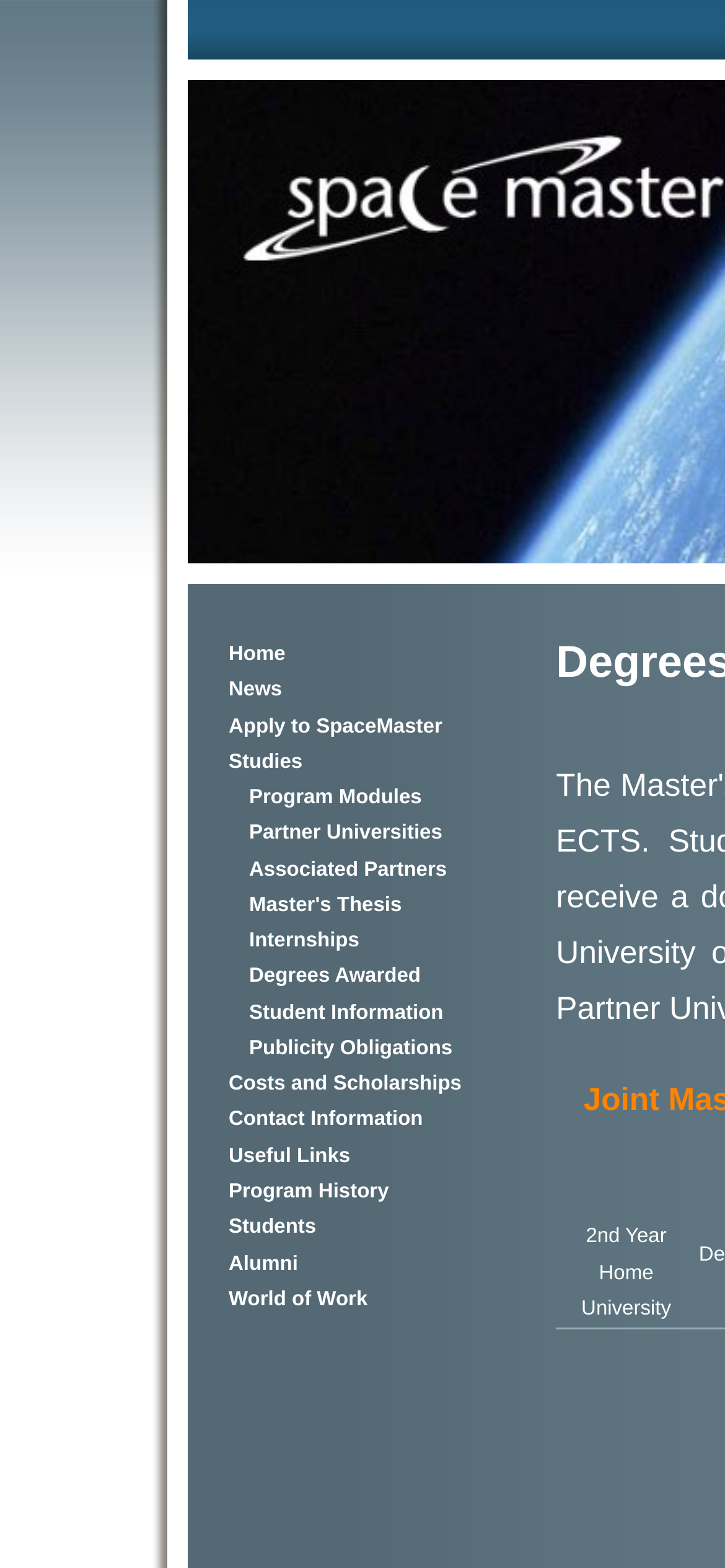Find the bounding box coordinates for the area that should be clicked to accomplish the instruction: "browse program modules".

[0.344, 0.502, 0.582, 0.516]